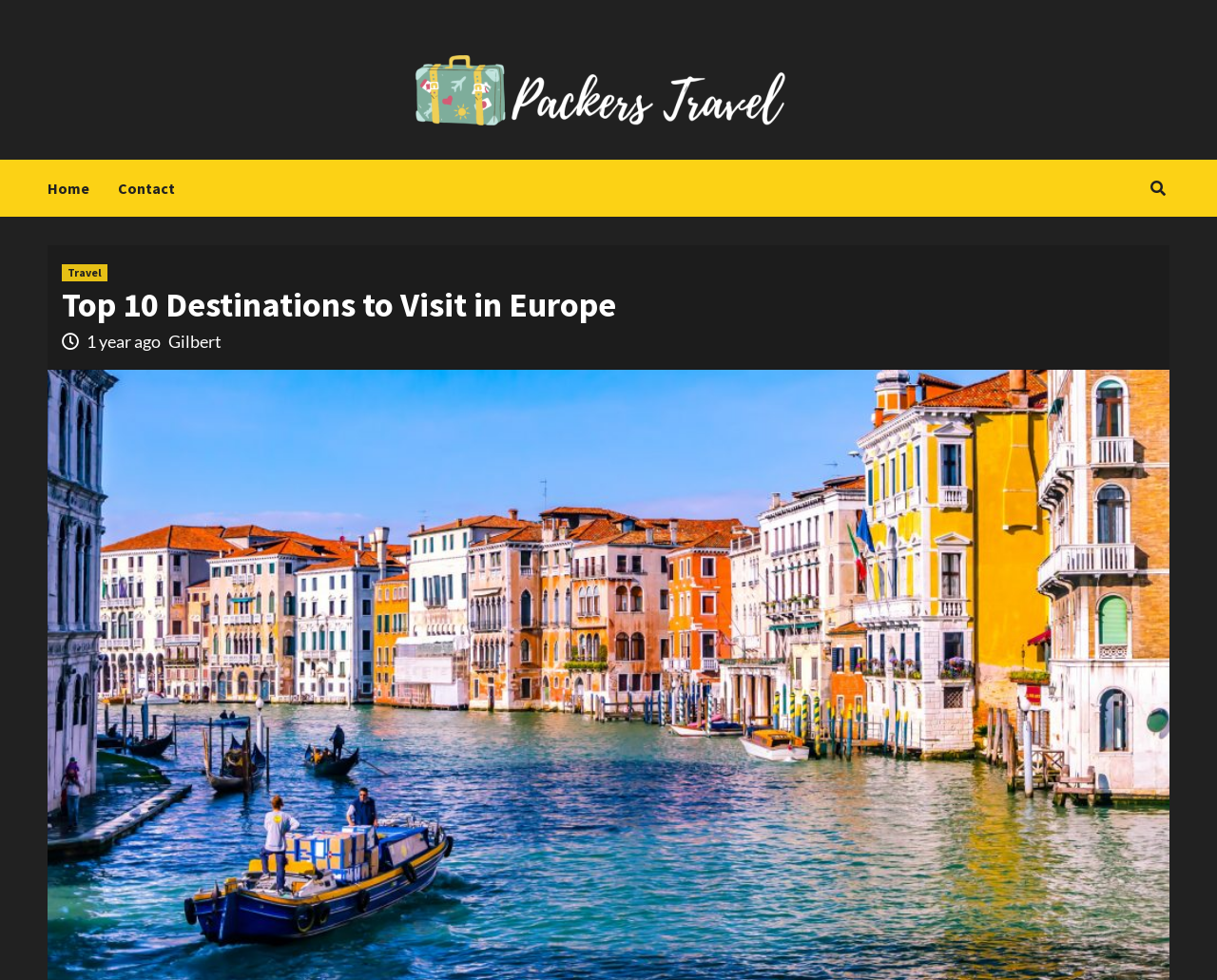How old is the article?
Please provide a detailed answer to the question.

I found the answer by looking at the timestamp below the main heading. I saw the text '1 year ago', which suggests that the article was published one year ago.